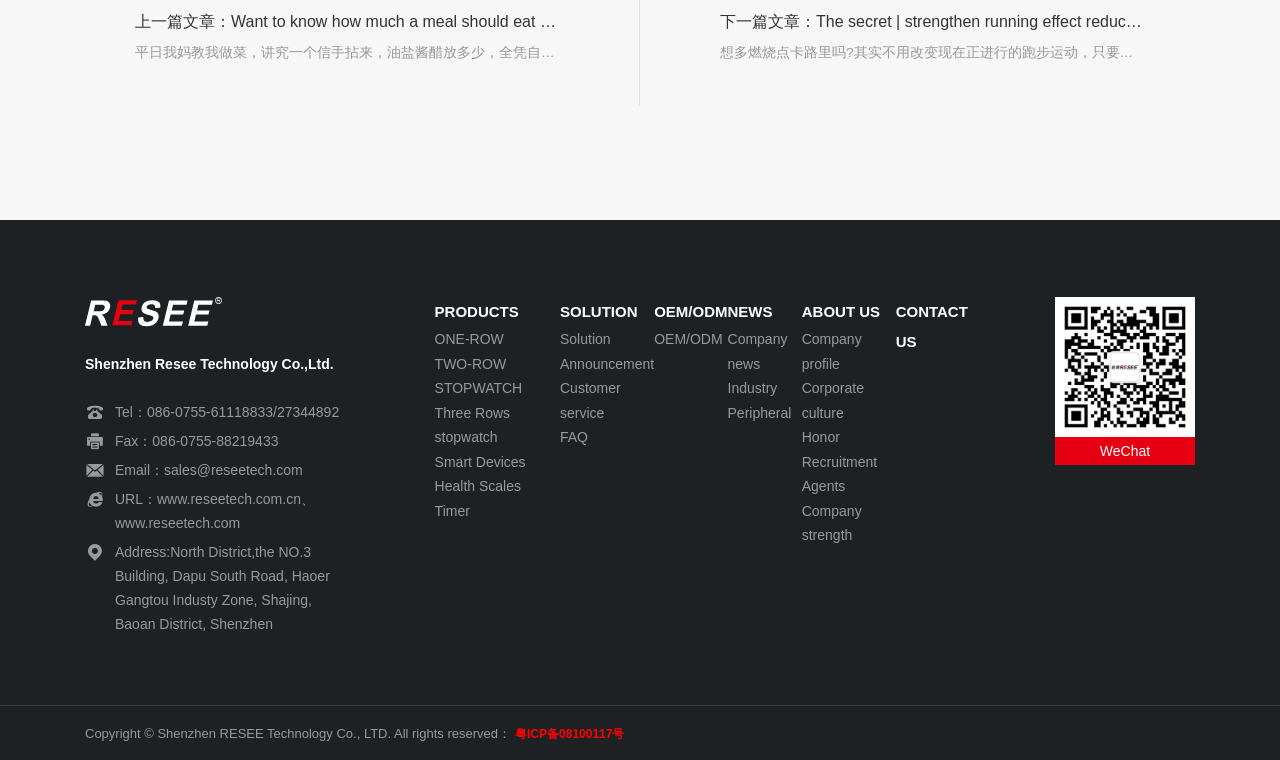What type of products does the company offer?
Use the screenshot to answer the question with a single word or phrase.

Stopwatches, Smart Devices, Health Scales, Timer